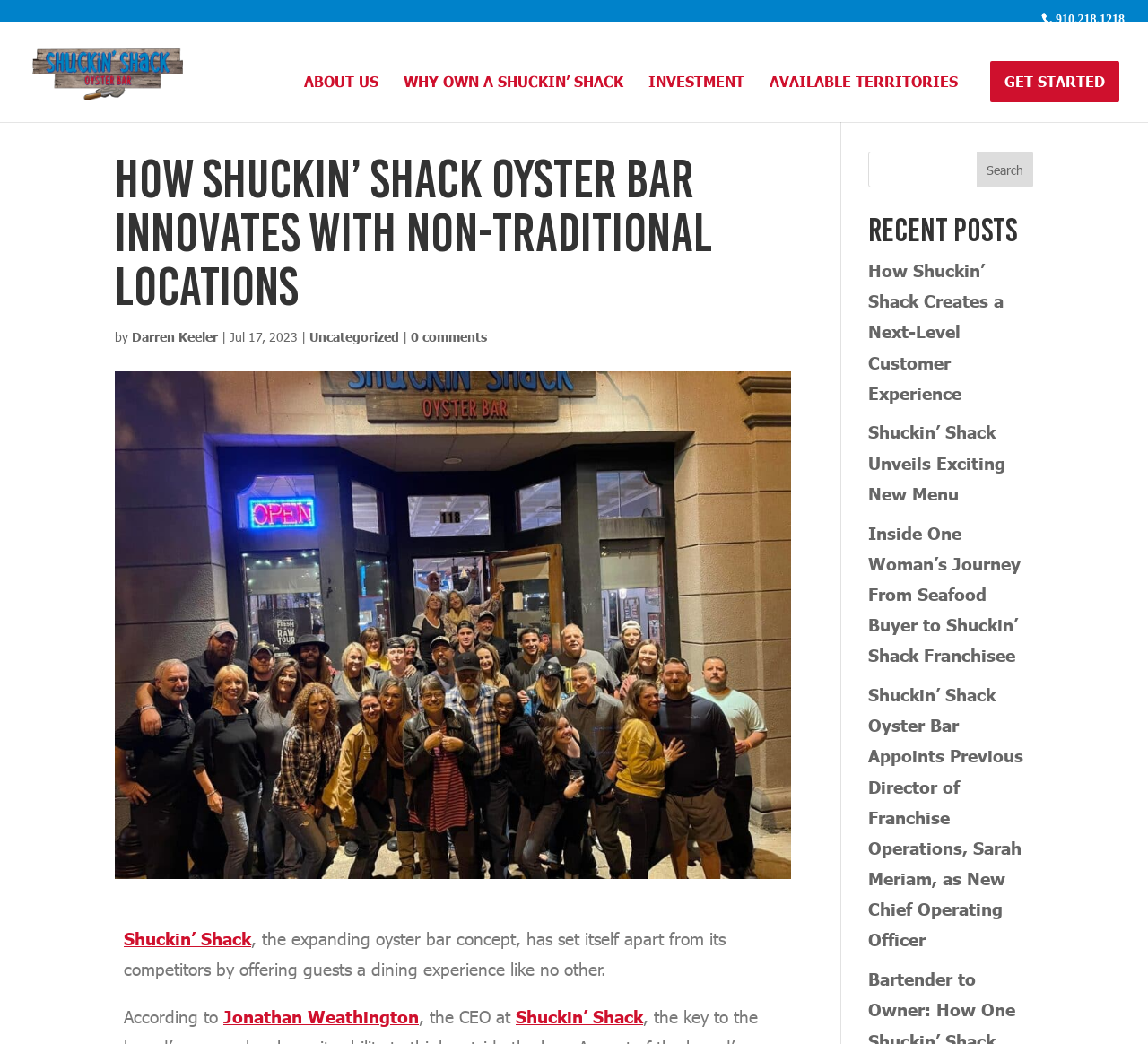What is the author of the article 'How Shuckin’ Shack Oyster Bar Innovates with Non-Traditional Locations'?
Answer the question based on the image using a single word or a brief phrase.

Darren Keeler